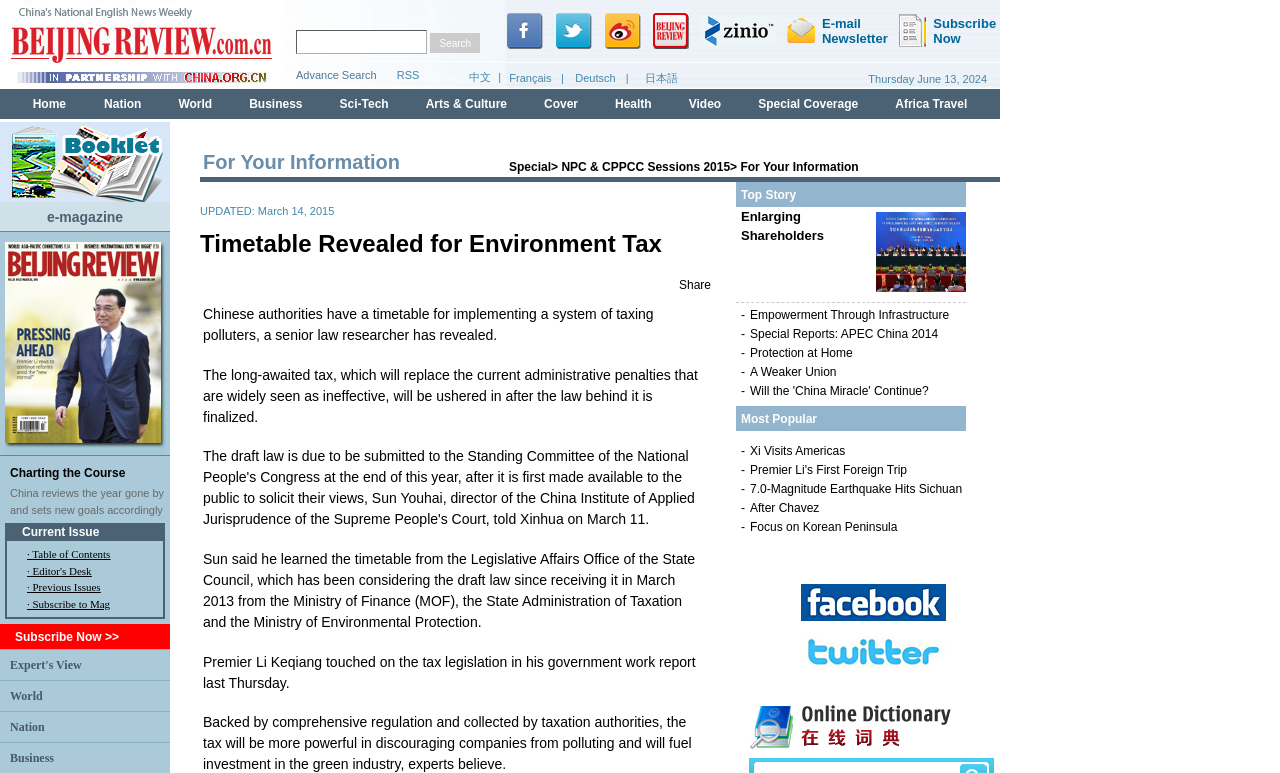Respond to the following question with a brief word or phrase:
What is the name of the section that contains 'Current Issue', 'Table of Contents', and 'Previous Issues'?

Current Issue